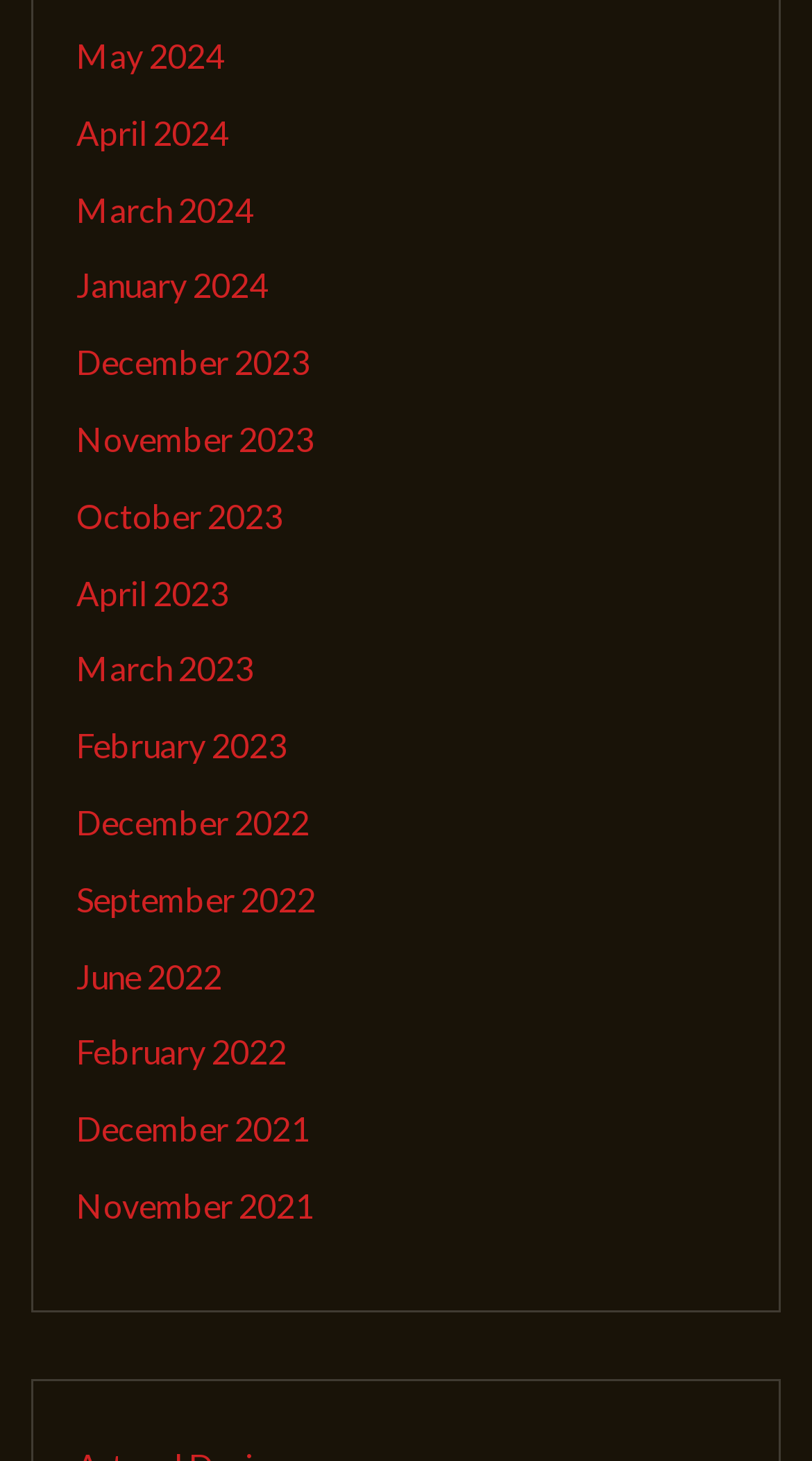What is the latest month available in 2023?
From the details in the image, provide a complete and detailed answer to the question.

By examining the list of links on the webpage, I found that the latest month available in 2023 is November 2023, which is the second link from the top with '2023' in its text.